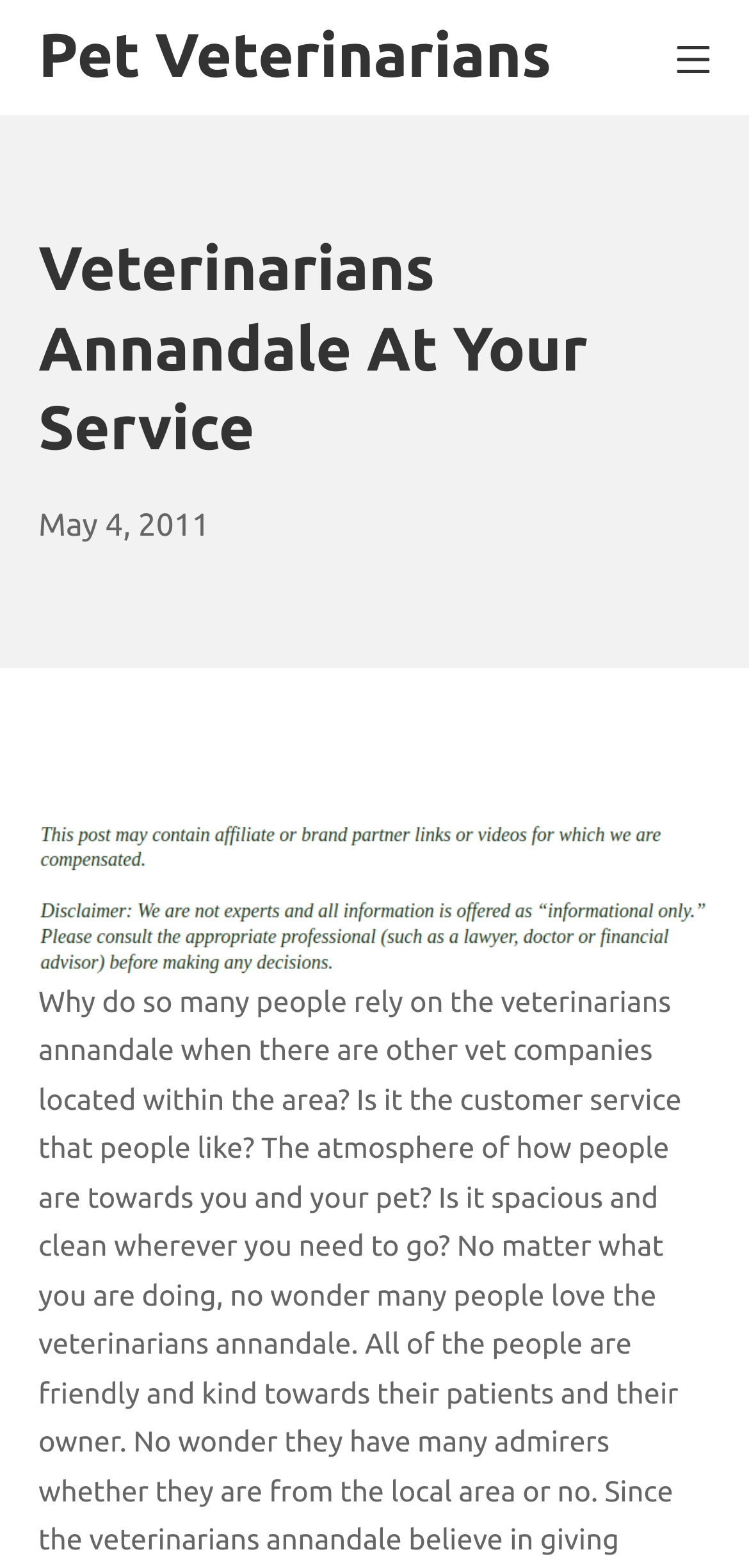Locate the UI element described by May 4, 2011 in the provided webpage screenshot. Return the bounding box coordinates in the format (top-left x, top-left y, bottom-right x, bottom-right y), ensuring all values are between 0 and 1.

[0.051, 0.324, 0.28, 0.346]